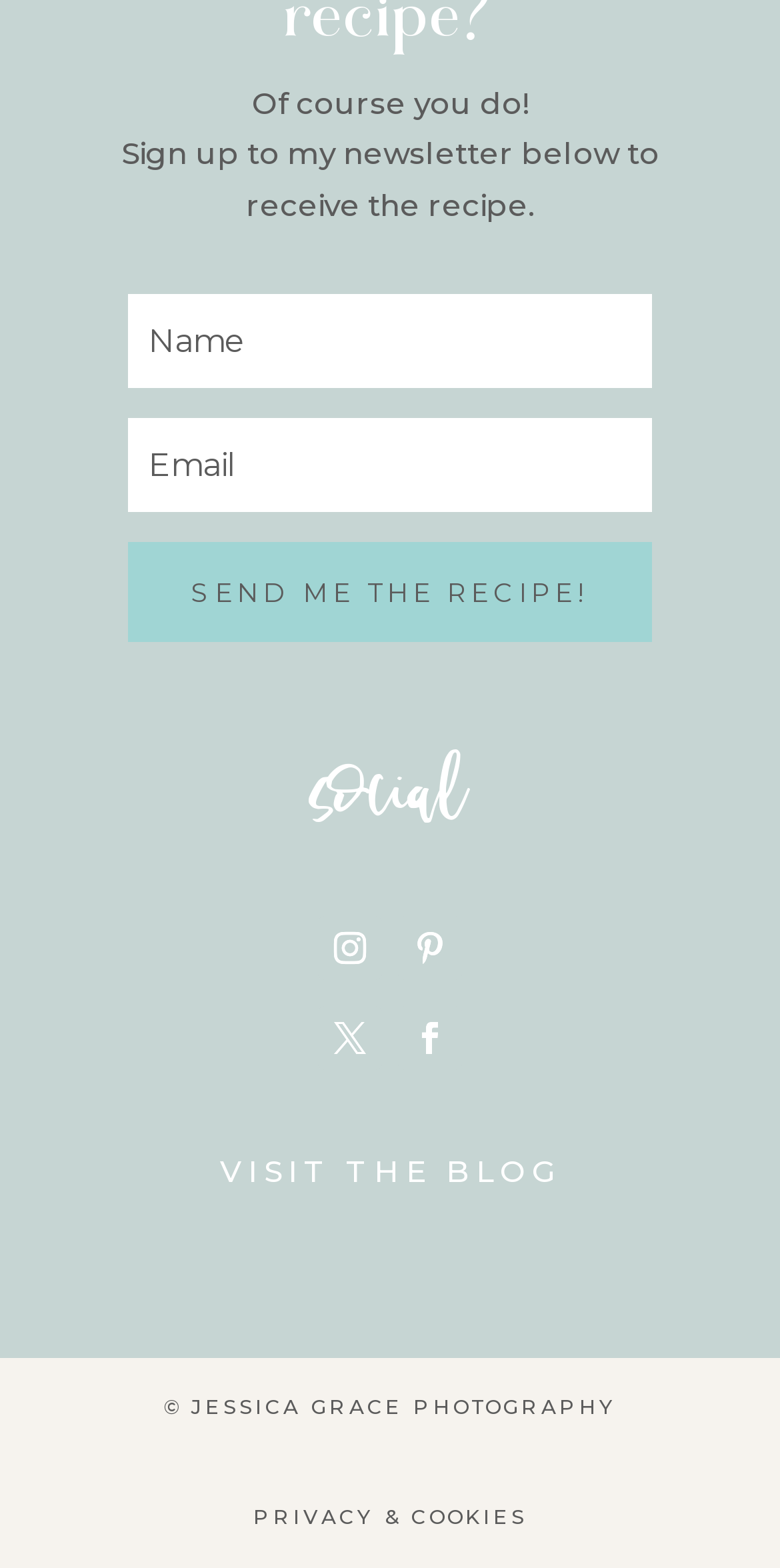How many social media links are there?
Please give a detailed and elaborate answer to the question.

There are four social media links, which can be identified by their icons: '', '', '', and ''. These links are likely to be Facebook, Twitter, Instagram, and Pinterest respectively.